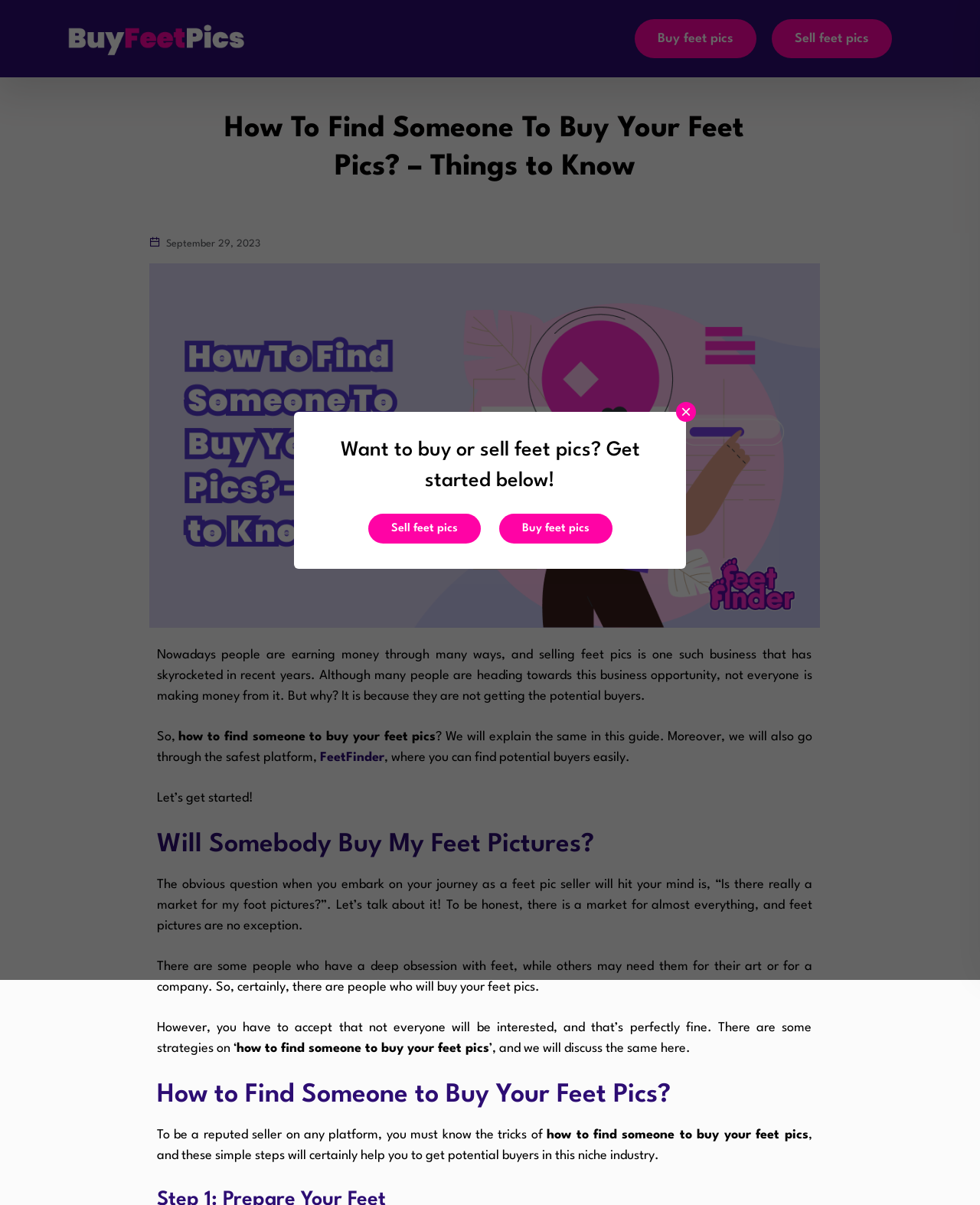Craft a detailed narrative of the webpage's structure and content.

This webpage is about selling feet pictures and finding potential buyers. At the top, there is a logo with the text "BuyFeetPics" and an image with the same name. Below the logo, there are three links: "Buy feet pics", "Sell feet pics", and the title of the webpage "How To Find Someone To Buy Your Feet Pics? – Things to Know".

The main content of the webpage is divided into sections. The first section has a heading "How To Find Someone To Buy Your Feet Pics? – Things to Know" and a date "September 29, 2023". Below the date, there is a large image related to the topic. The text in this section explains that selling feet pictures is a business opportunity and that finding potential buyers is crucial.

The next section has a heading "Will Somebody Buy My Feet Pictures?" and discusses the market for feet pictures. The text explains that there are people who are interested in buying feet pictures, but not everyone will be interested.

The following section has a heading "How to Find Someone to Buy Your Feet Pics?" and provides strategies for finding potential buyers. The text explains that to be a successful seller, one must know how to find buyers in this niche industry.

At the bottom of the webpage, there is a modal dialog with a title "Want to buy or sell feet pics? Get started below!" and two links: "Sell feet pics" and "Buy feet pics". There is also a "Close" button to dismiss the dialog.